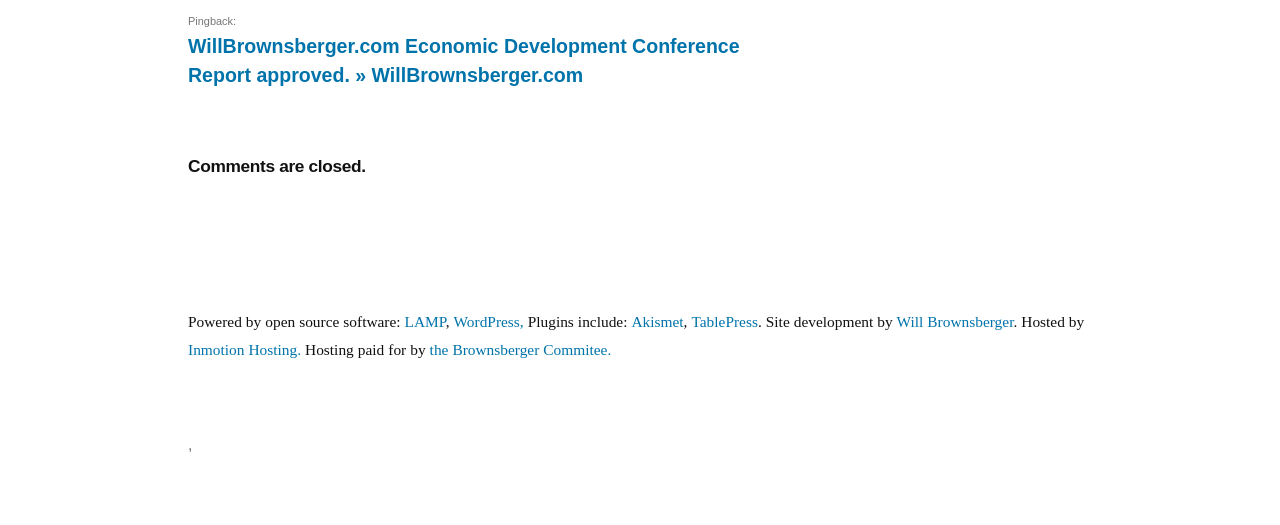Can you specify the bounding box coordinates of the area that needs to be clicked to fulfill the following instruction: "explore Inmotion Hosting"?

[0.147, 0.649, 0.238, 0.686]